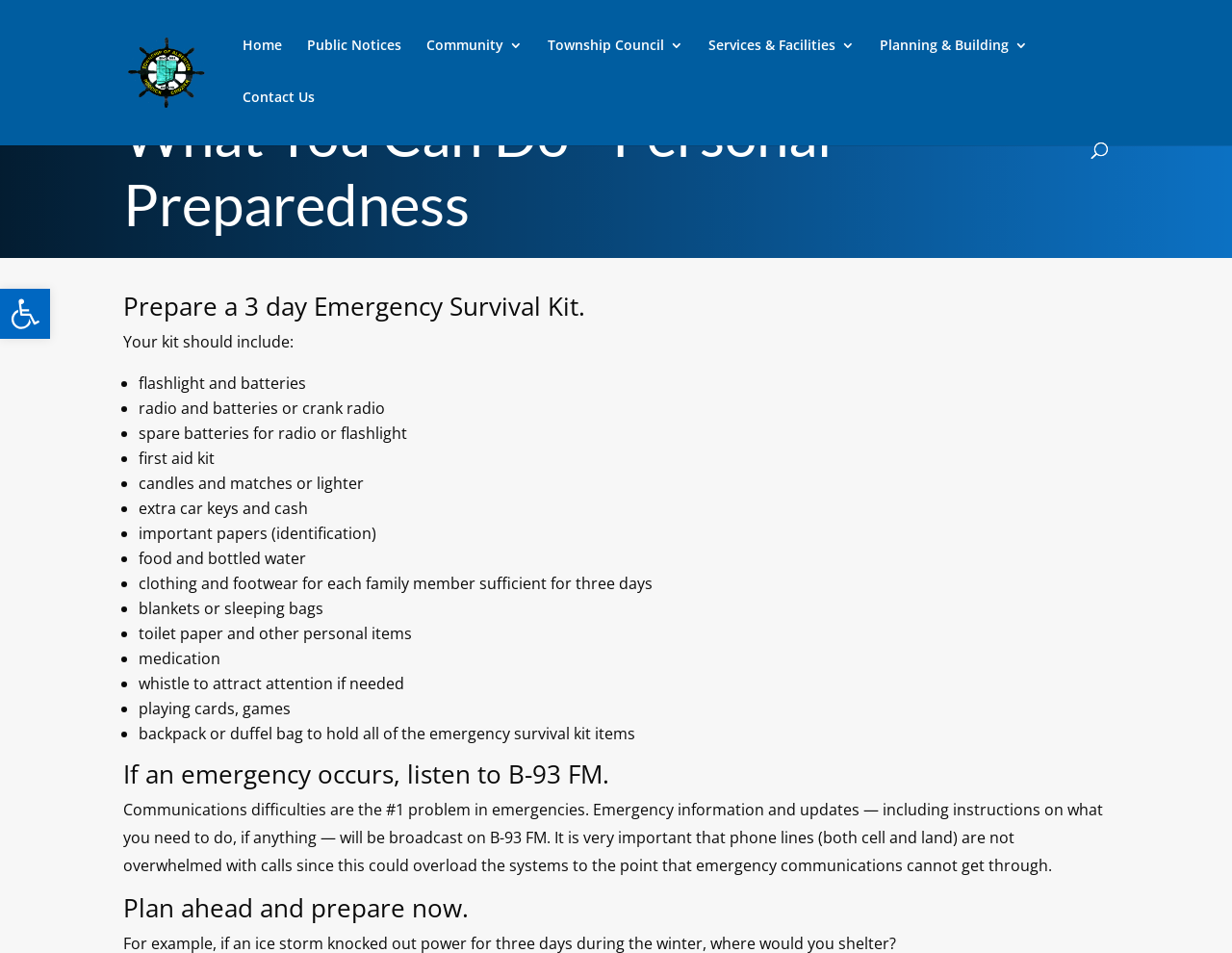Using the given element description, provide the bounding box coordinates (top-left x, top-left y, bottom-right x, bottom-right y) for the corresponding UI element in the screenshot: SETU - Waterford Campus

None